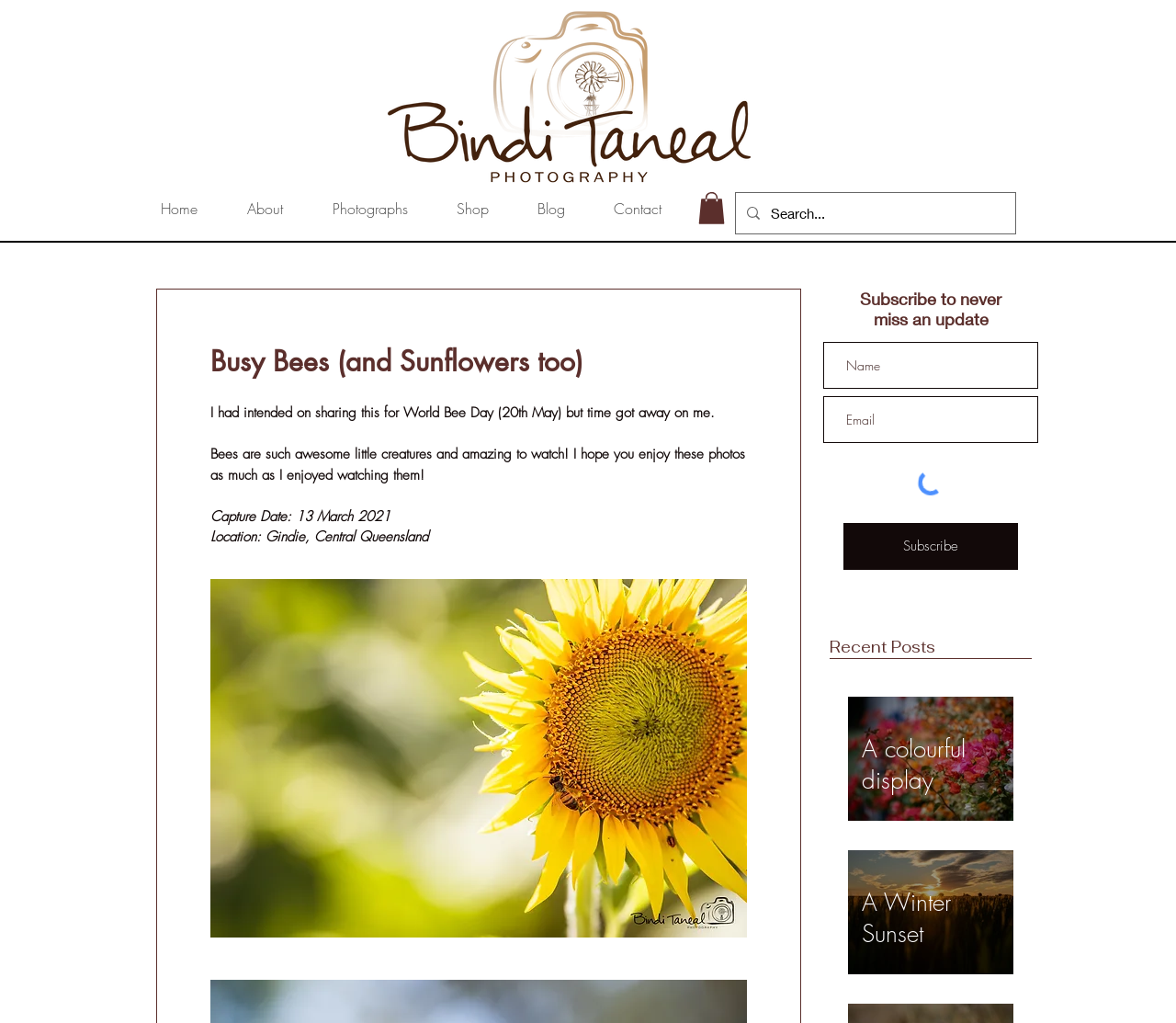What is the location of the photo shoot?
From the details in the image, provide a complete and detailed answer to the question.

The location of the photo shoot is mentioned in the text as 'Gindie, Central Queensland', which is likely where the photographer took the photos of the bees and sunflowers.